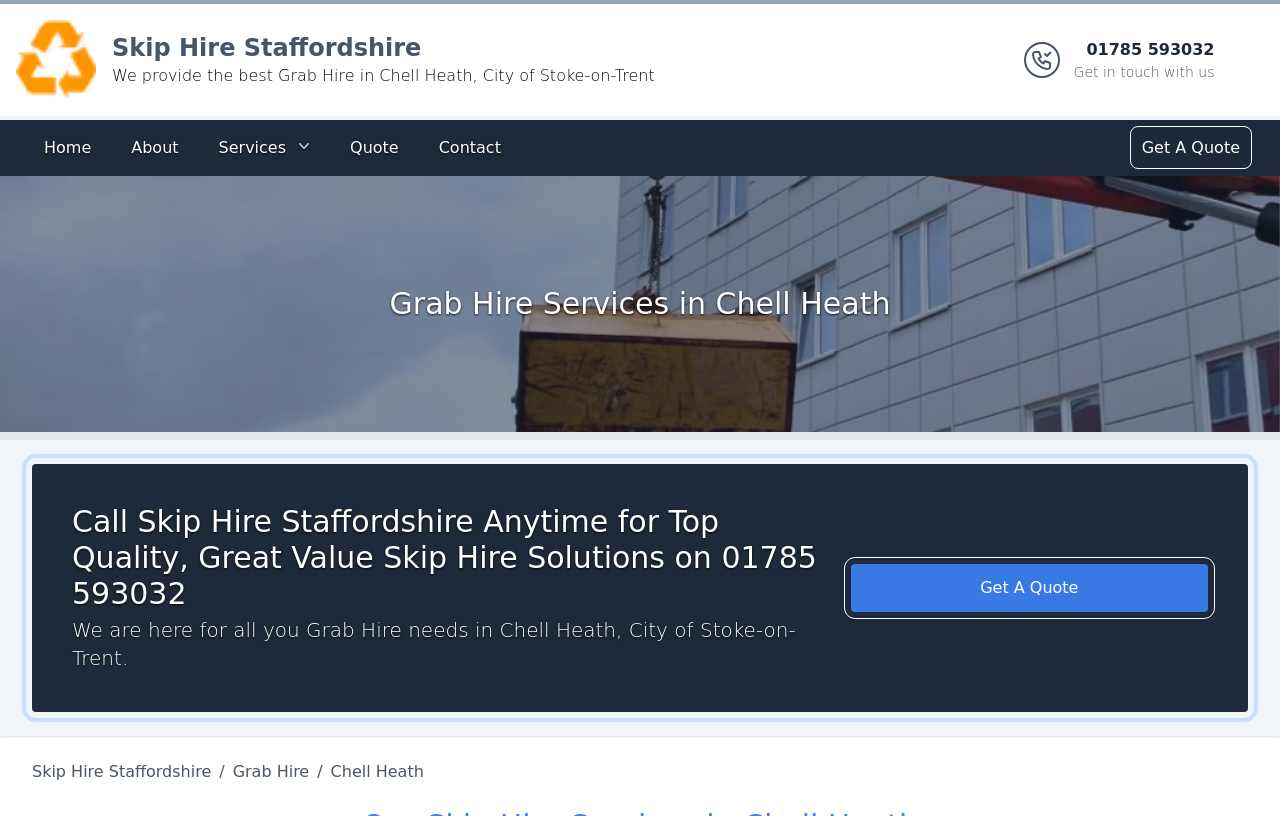Determine the bounding box coordinates for the clickable element required to fulfill the instruction: "Navigate to the services page". Provide the coordinates as four float numbers between 0 and 1, i.e., [left, top, right, bottom].

[0.161, 0.157, 0.252, 0.206]